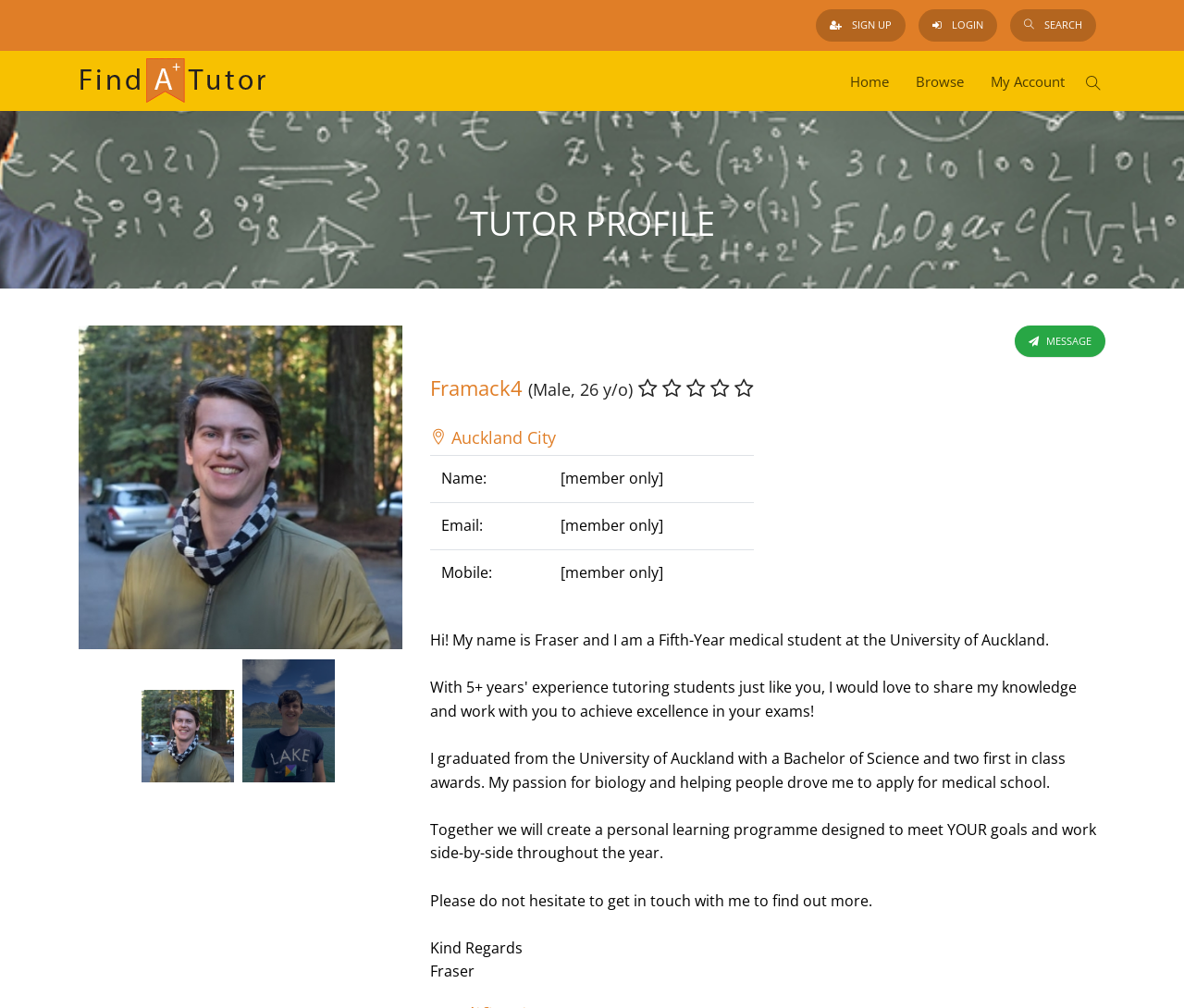Can you specify the bounding box coordinates of the area that needs to be clicked to fulfill the following instruction: "Send a message to Framack4"?

[0.857, 0.323, 0.934, 0.354]